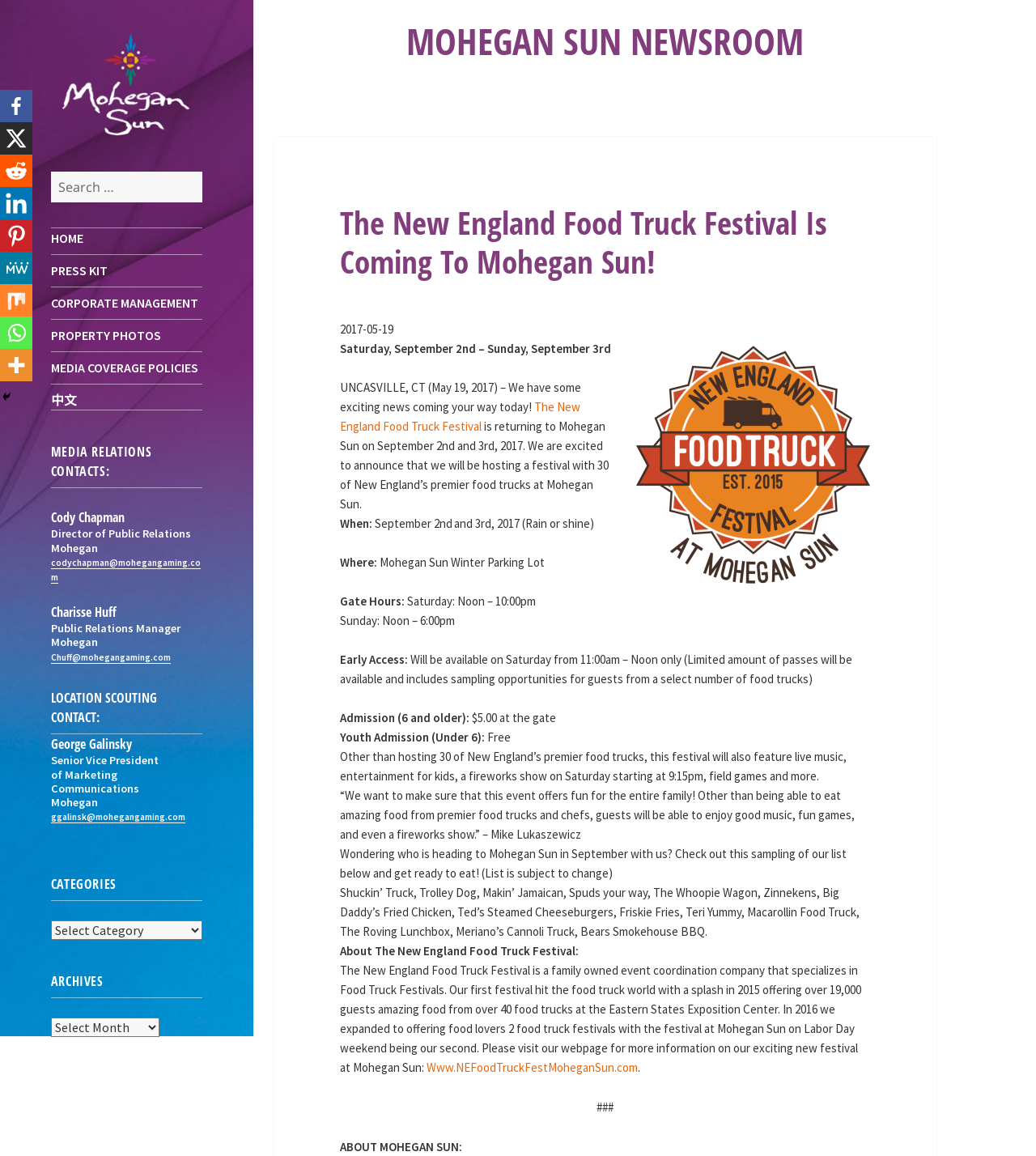Highlight the bounding box coordinates of the element that should be clicked to carry out the following instruction: "View Archives". The coordinates must be given as four float numbers ranging from 0 to 1, i.e., [left, top, right, bottom].

[0.049, 0.88, 0.154, 0.897]